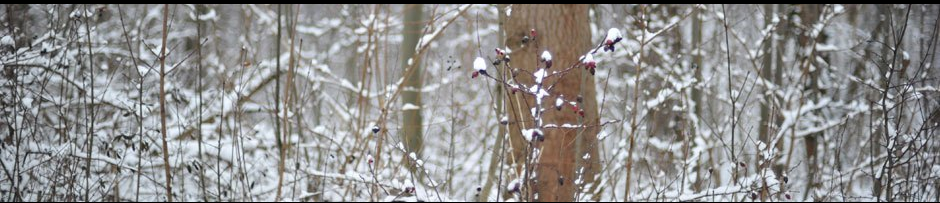What adds a touch of color to the image?
Give a one-word or short-phrase answer derived from the screenshot.

Reddish buds